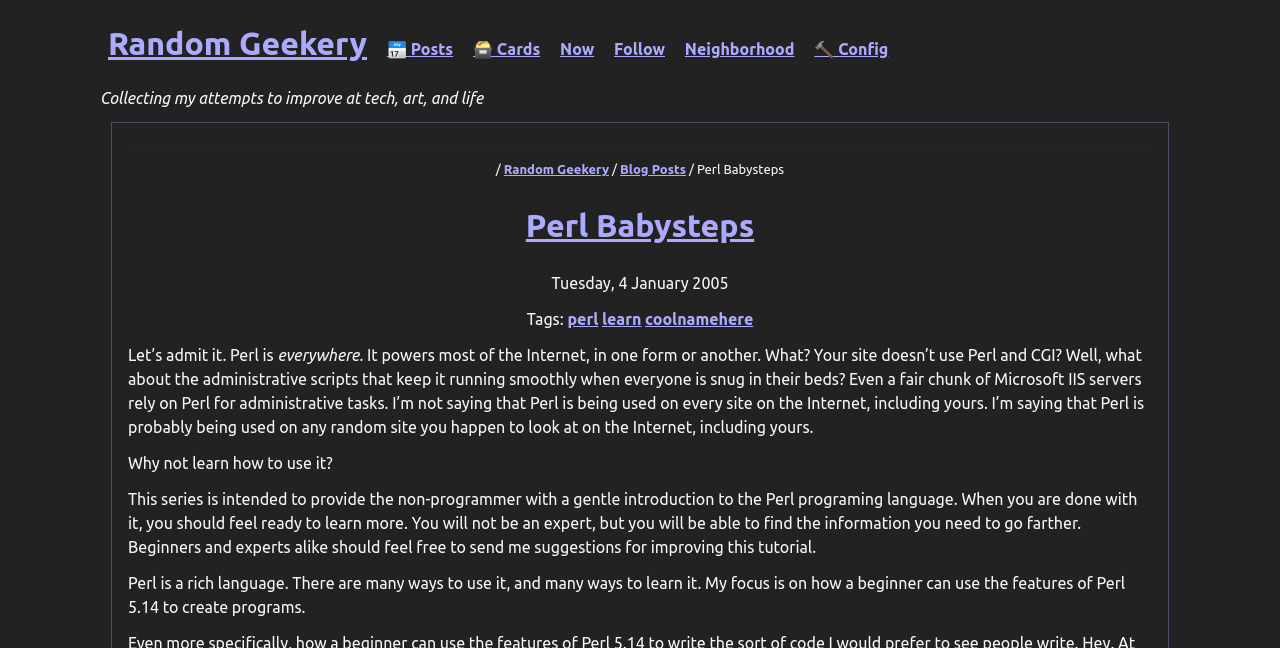Please find the bounding box coordinates (top-left x, top-left y, bottom-right x, bottom-right y) in the screenshot for the UI element described as follows: Perl Babysteps

[0.411, 0.311, 0.589, 0.385]